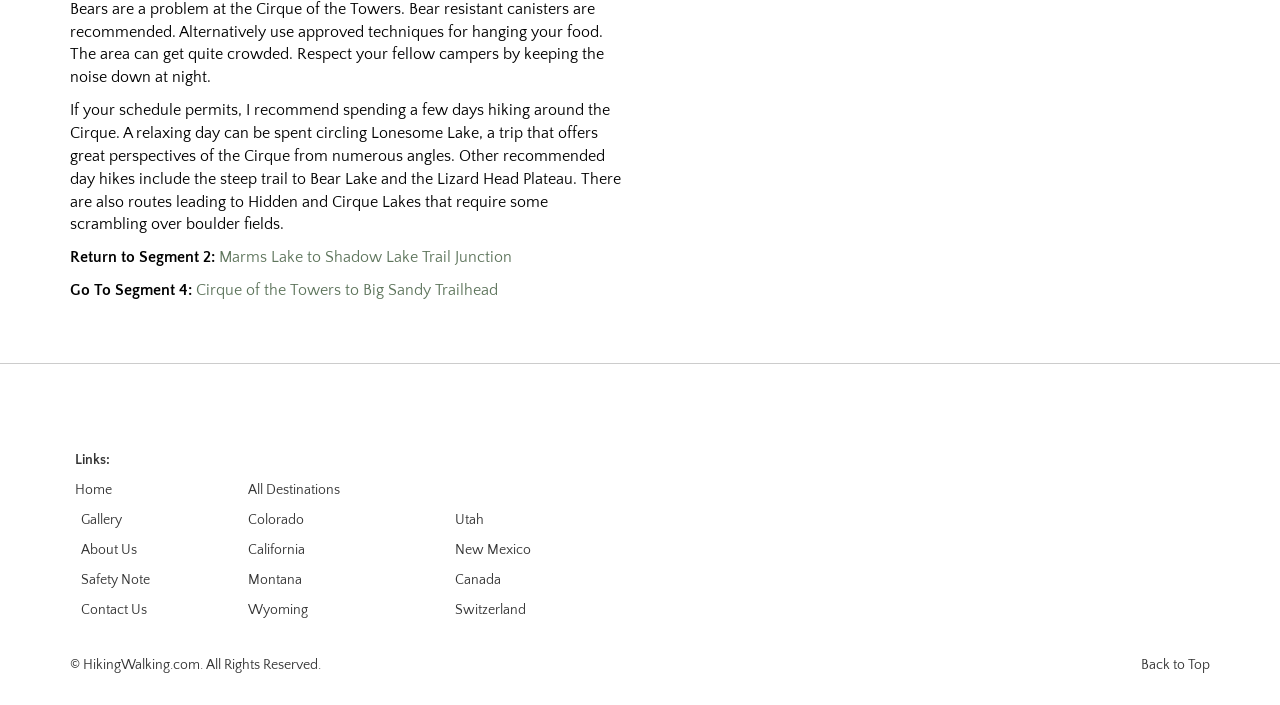What type of activity is described on this webpage?
Refer to the image and answer the question using a single word or phrase.

Hiking